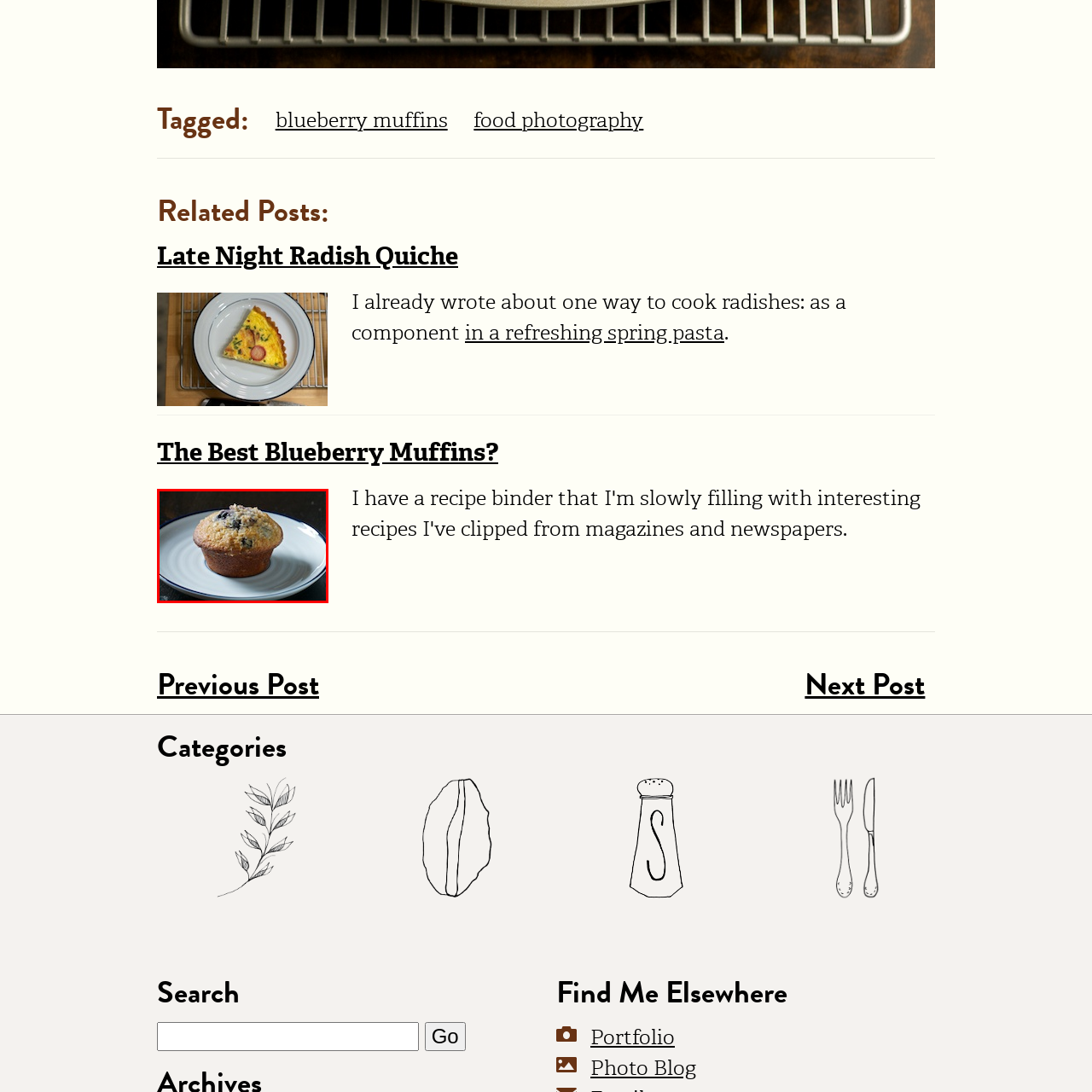Provide a thorough description of the scene depicted within the red bounding box.

The image features a delicious blueberry muffin, freshly baked and sitting on a simple white plate with a blue rim. The muffin showcases a golden-brown top, lightly dusted with crumbs, and is studded with plump blueberries that promise bursts of flavor in every bite. The plate is elegantly designed with concentric circles, adding a touch of charm to the presentation. This delightful pastry is likely part of a collection of recipes or food photography themes, which may include other treats and dishes that celebrate the joys of baking and seasonal ingredients.